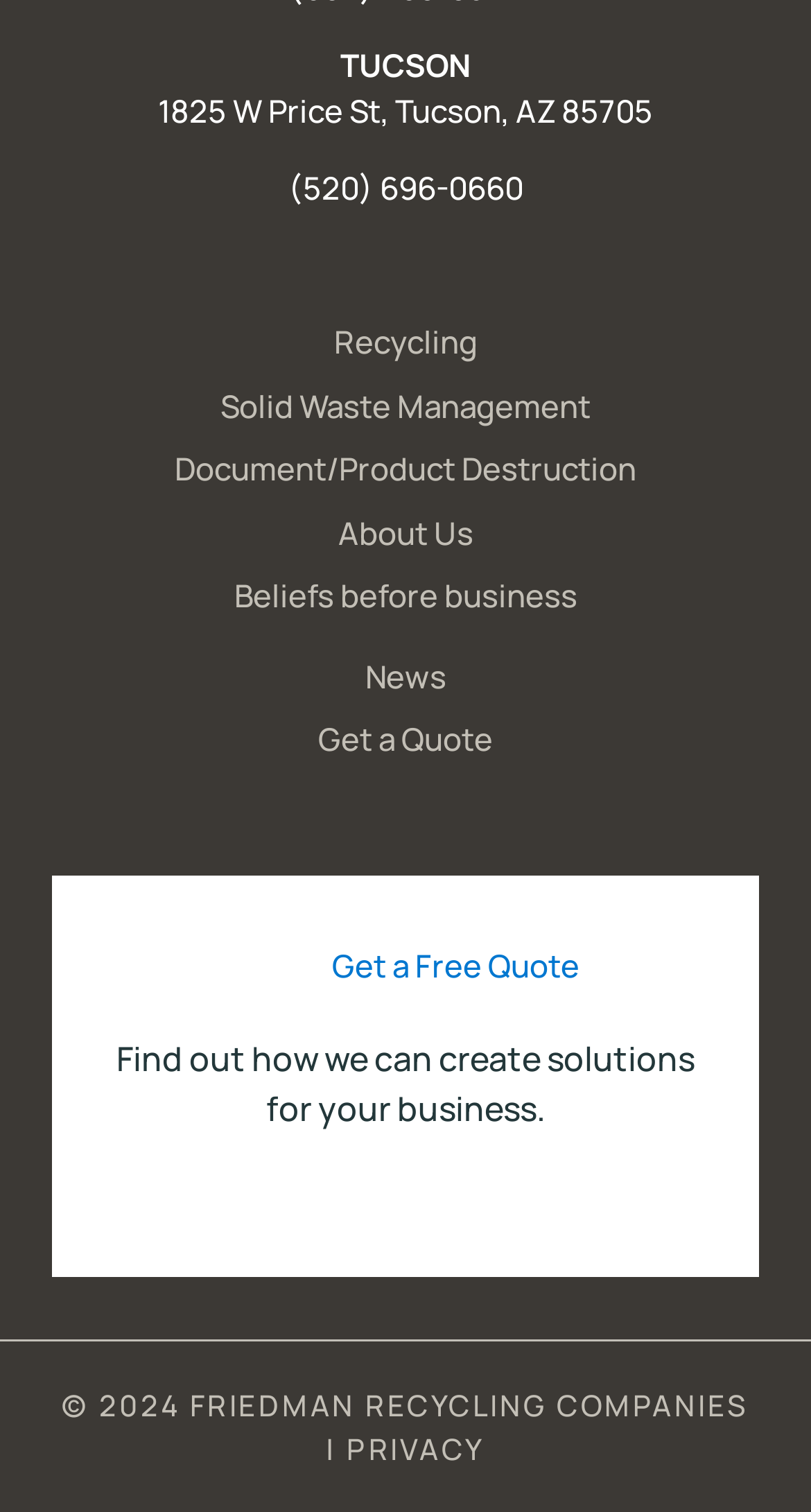What is the copyright year of Friedman Recycling Companies' website?
Based on the screenshot, provide a one-word or short-phrase response.

2024